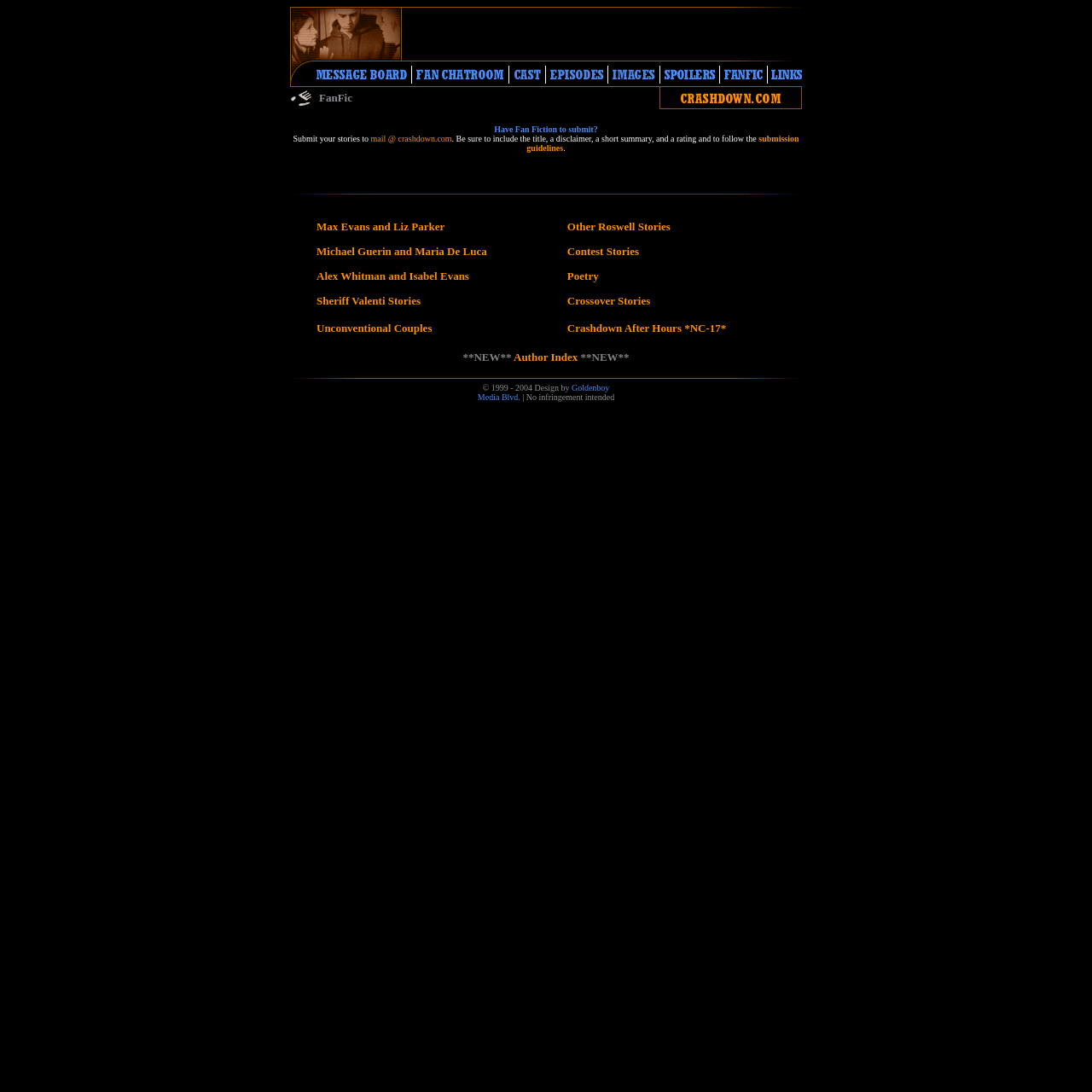Please identify the bounding box coordinates of the clickable region that I should interact with to perform the following instruction: "Check out Max Evans and Liz Parker stories". The coordinates should be expressed as four float numbers between 0 and 1, i.e., [left, top, right, bottom].

[0.29, 0.202, 0.407, 0.213]